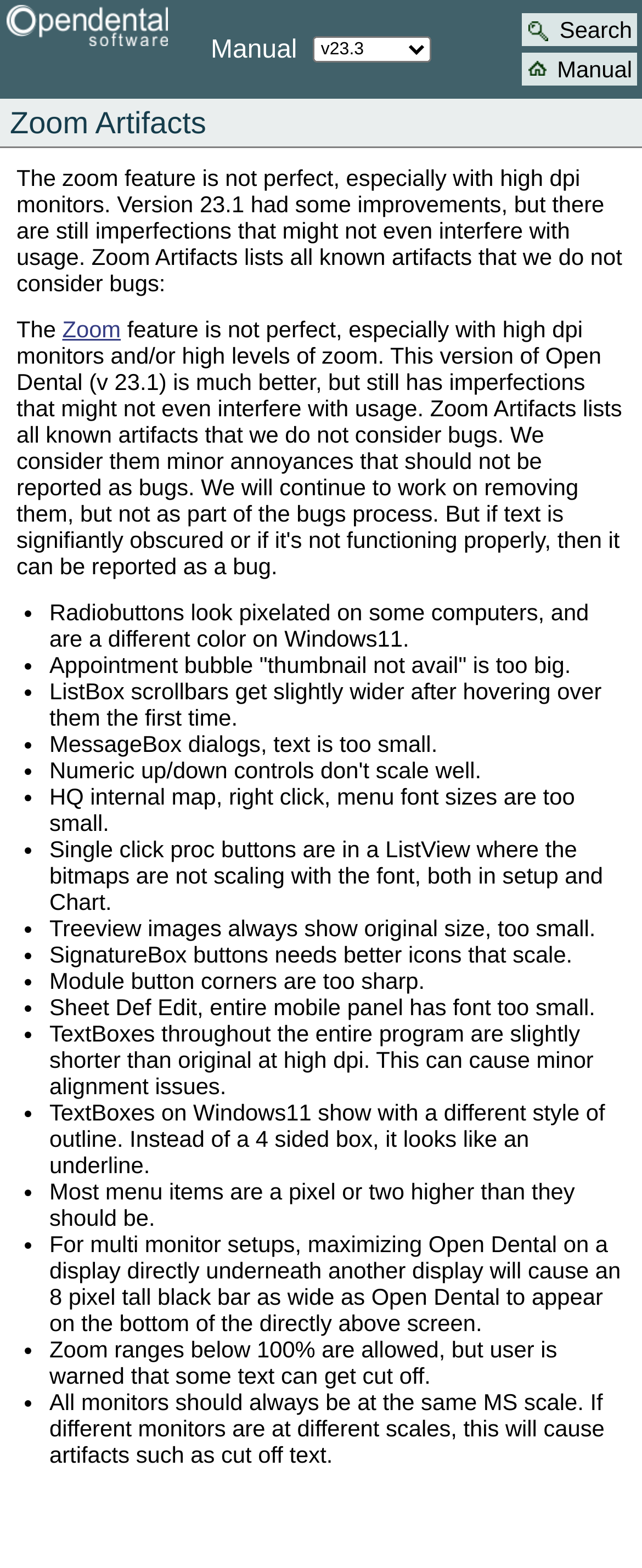What is the issue with radiobuttons on some computers?
Look at the image and respond to the question as thoroughly as possible.

According to the webpage, radiobuttons look pixelated on some computers, and are a different color on Windows11. This is listed as one of the zoom artifacts in the webpage.